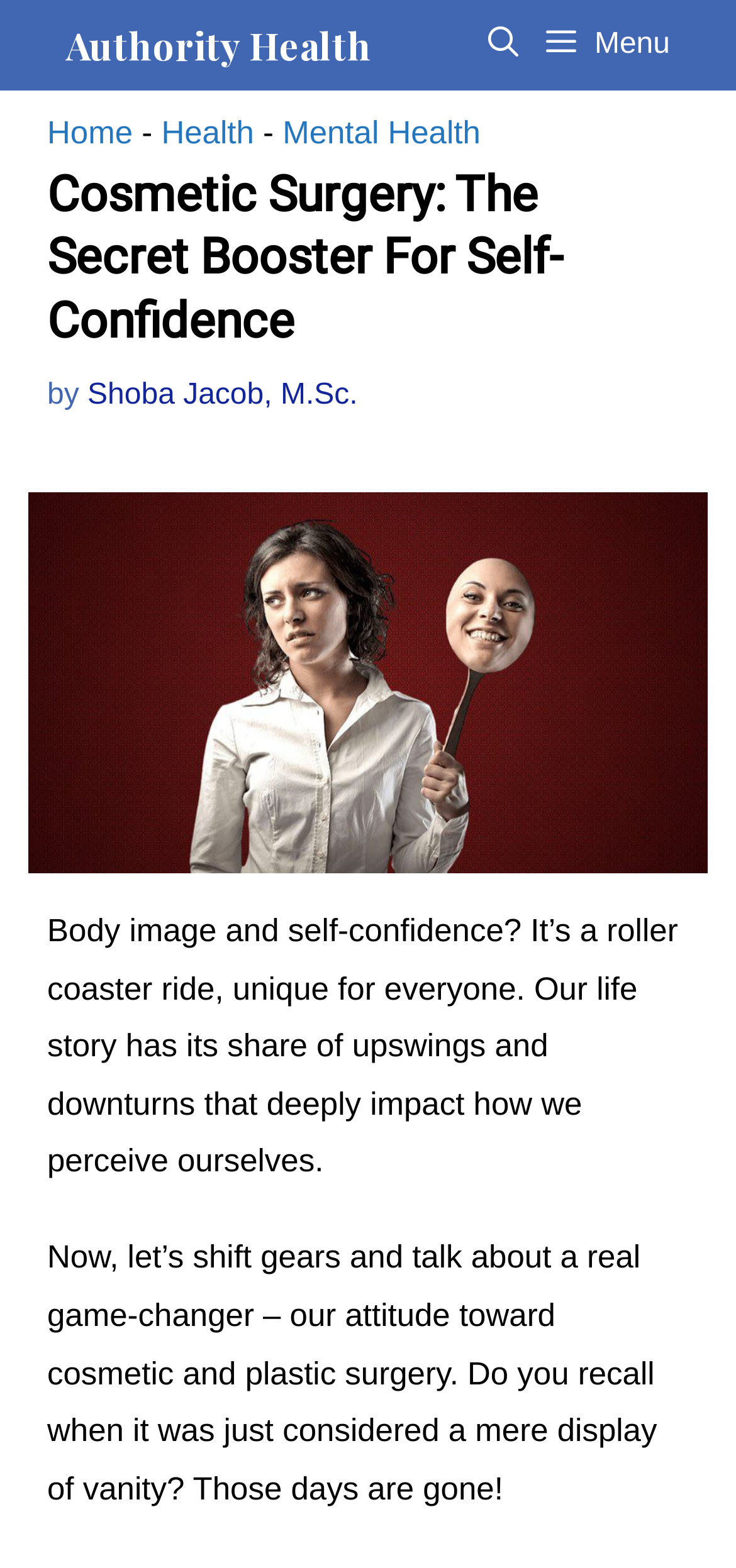Give a one-word or one-phrase response to the question:
What is the image about?

Cosmetic Surgery Improves Self-Confidence